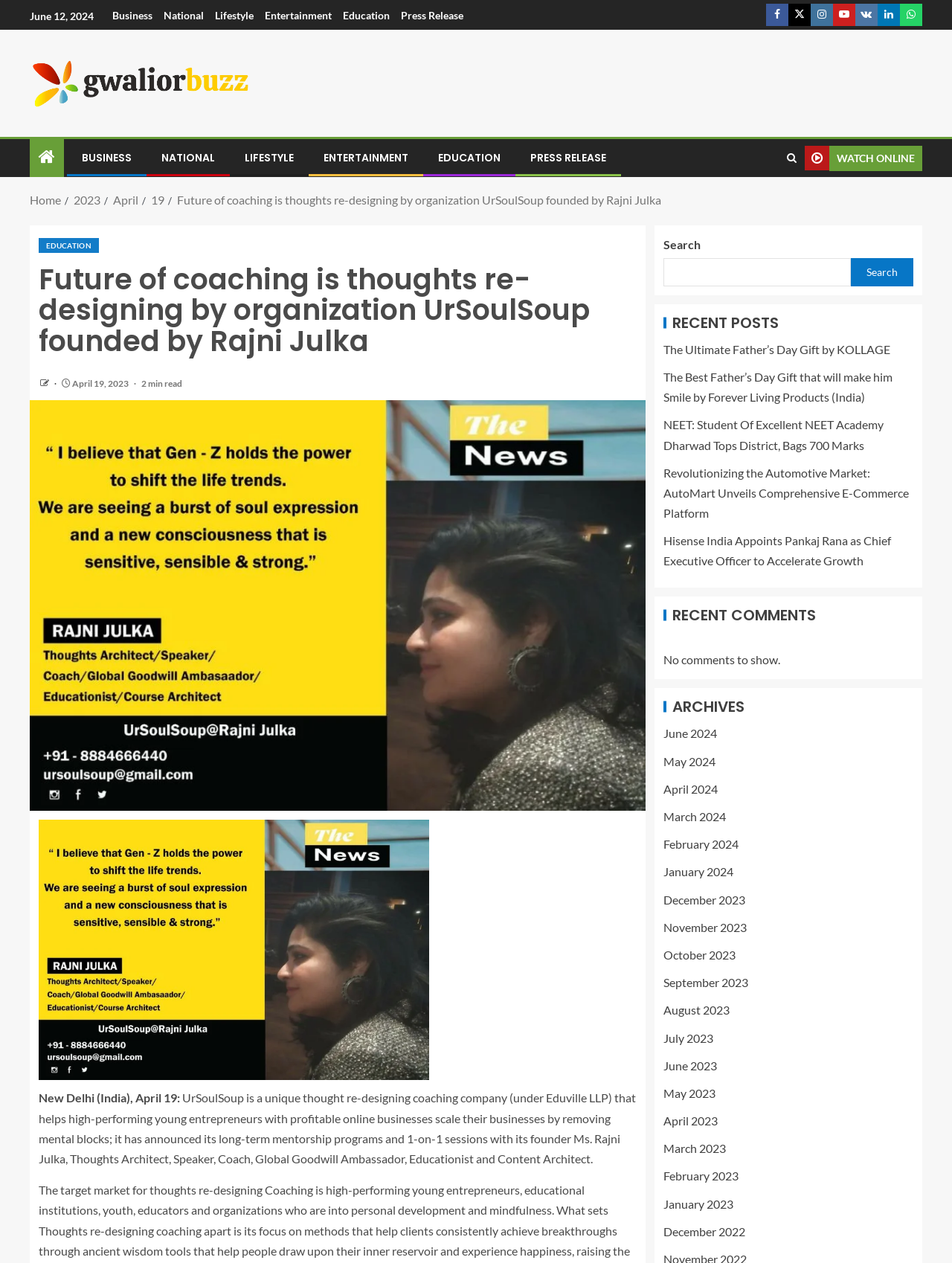What is the purpose of UrSoulSoup?
Craft a detailed and extensive response to the question.

I found the purpose of UrSoulSoup by reading the static text 'UrSoulSoup is a unique thought re-designing coaching company (under Eduville LLP) that helps high-performing young entrepreneurs with profitable online businesses scale their businesses by removing mental blocks'.